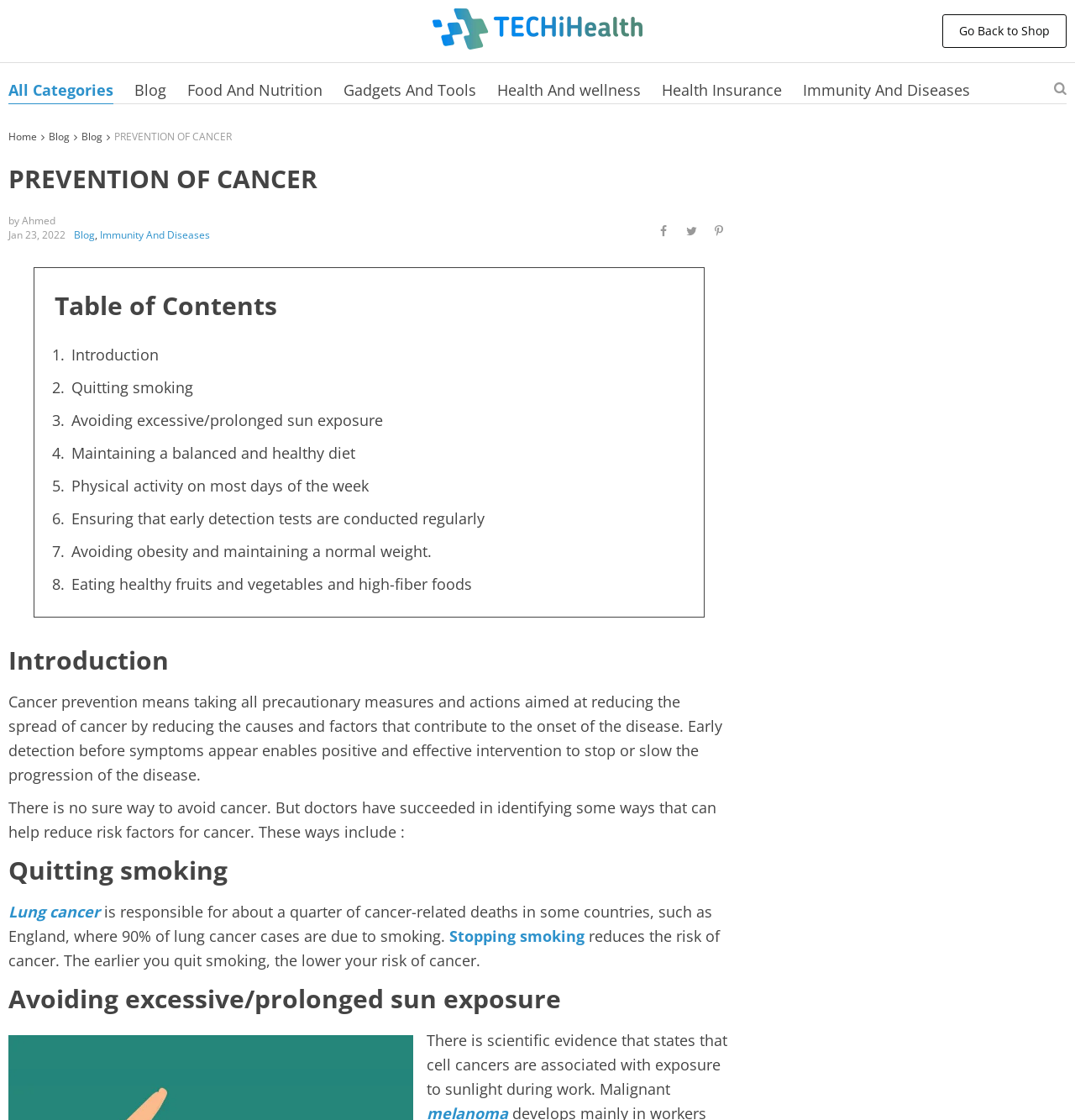Locate the bounding box coordinates of the clickable element to fulfill the following instruction: "Go back to shop". Provide the coordinates as four float numbers between 0 and 1 in the format [left, top, right, bottom].

[0.877, 0.013, 0.992, 0.043]